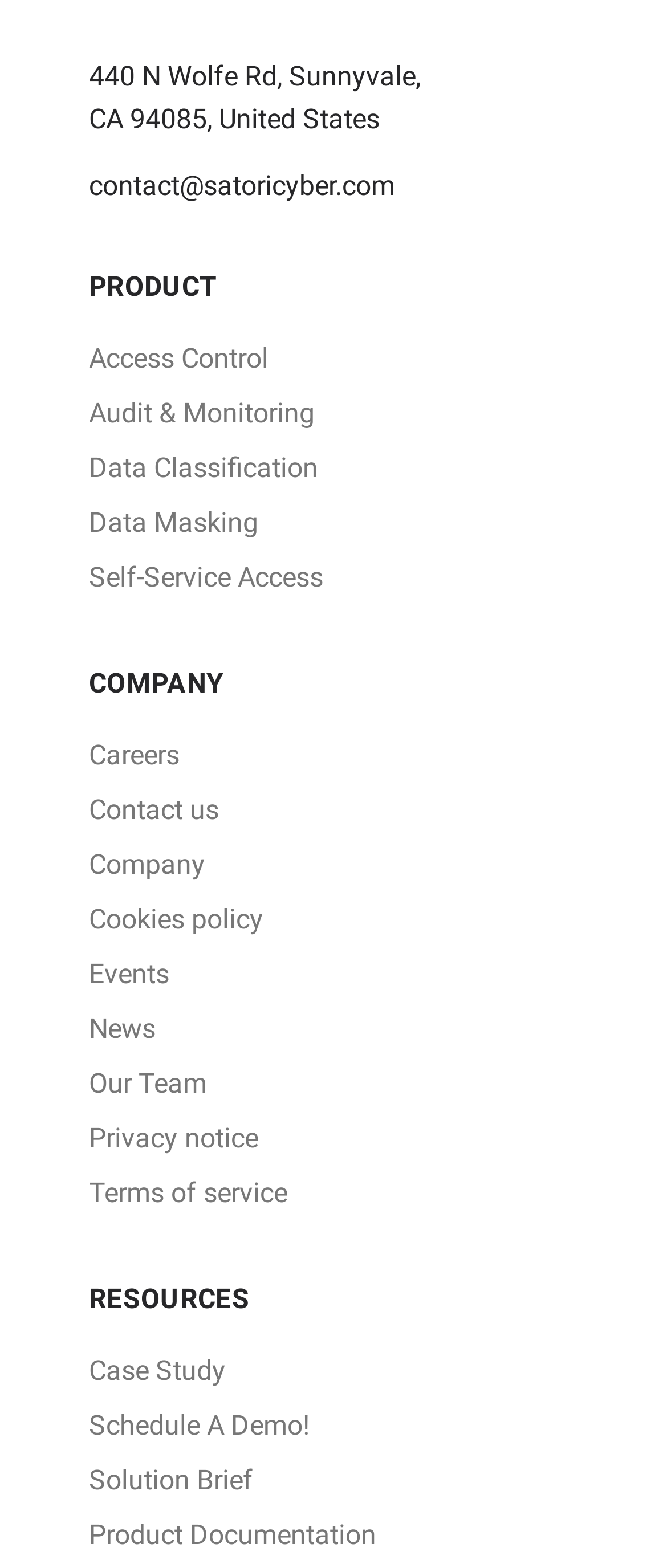Using the information in the image, give a comprehensive answer to the question: 
What is the email address listed for contact?

The email address for contact is listed at the top of the webpage, where it is displayed as 'contact@satoricyber.com'.